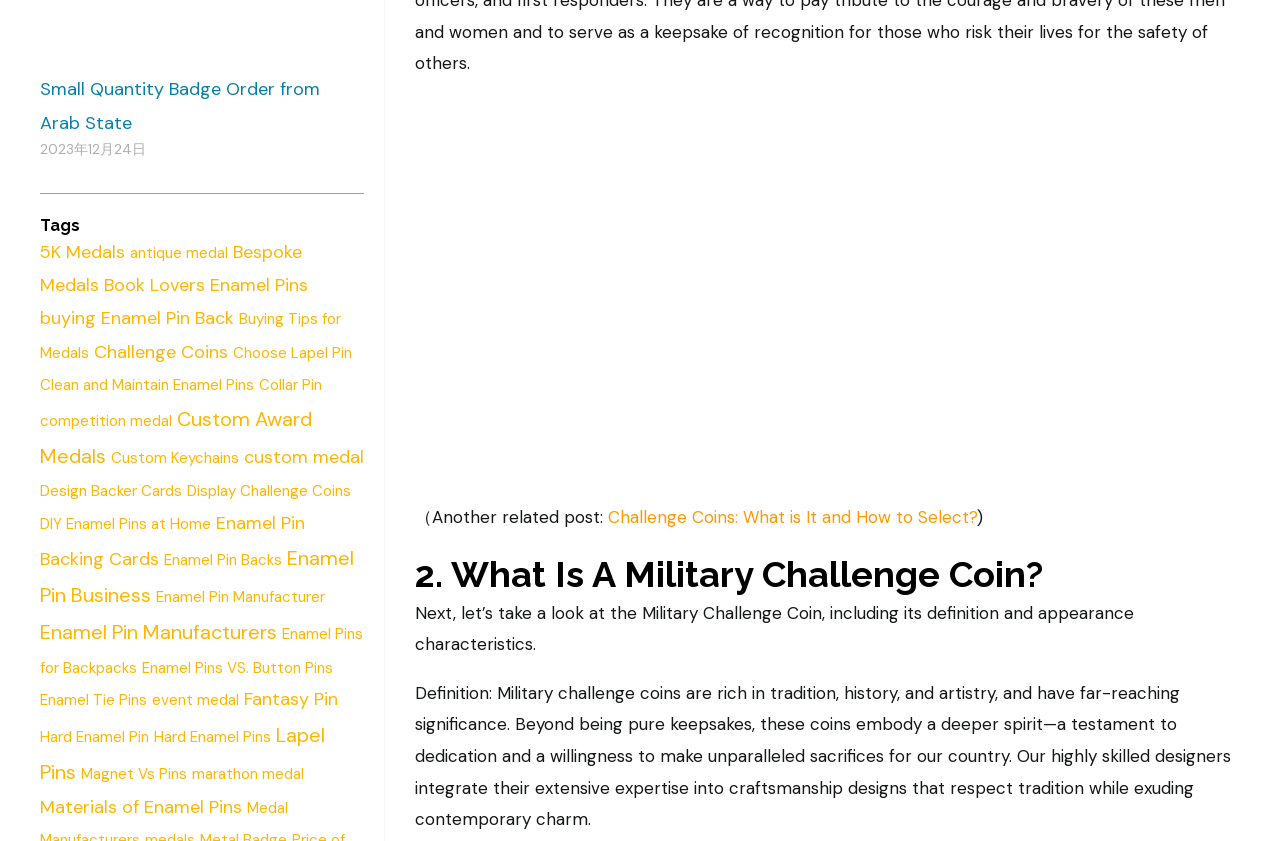What is the image on the webpage about?
Kindly answer the question with as much detail as you can.

I found an image on the webpage with the caption 'Military Challenge Coins', which suggests that the image is related to military challenge coins.